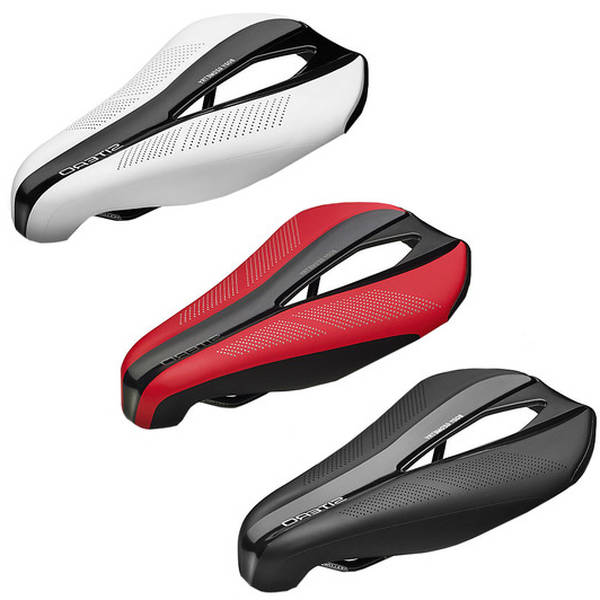What is the purpose of these saddles?
Using the visual information, respond with a single word or phrase.

Enhance comfort and support